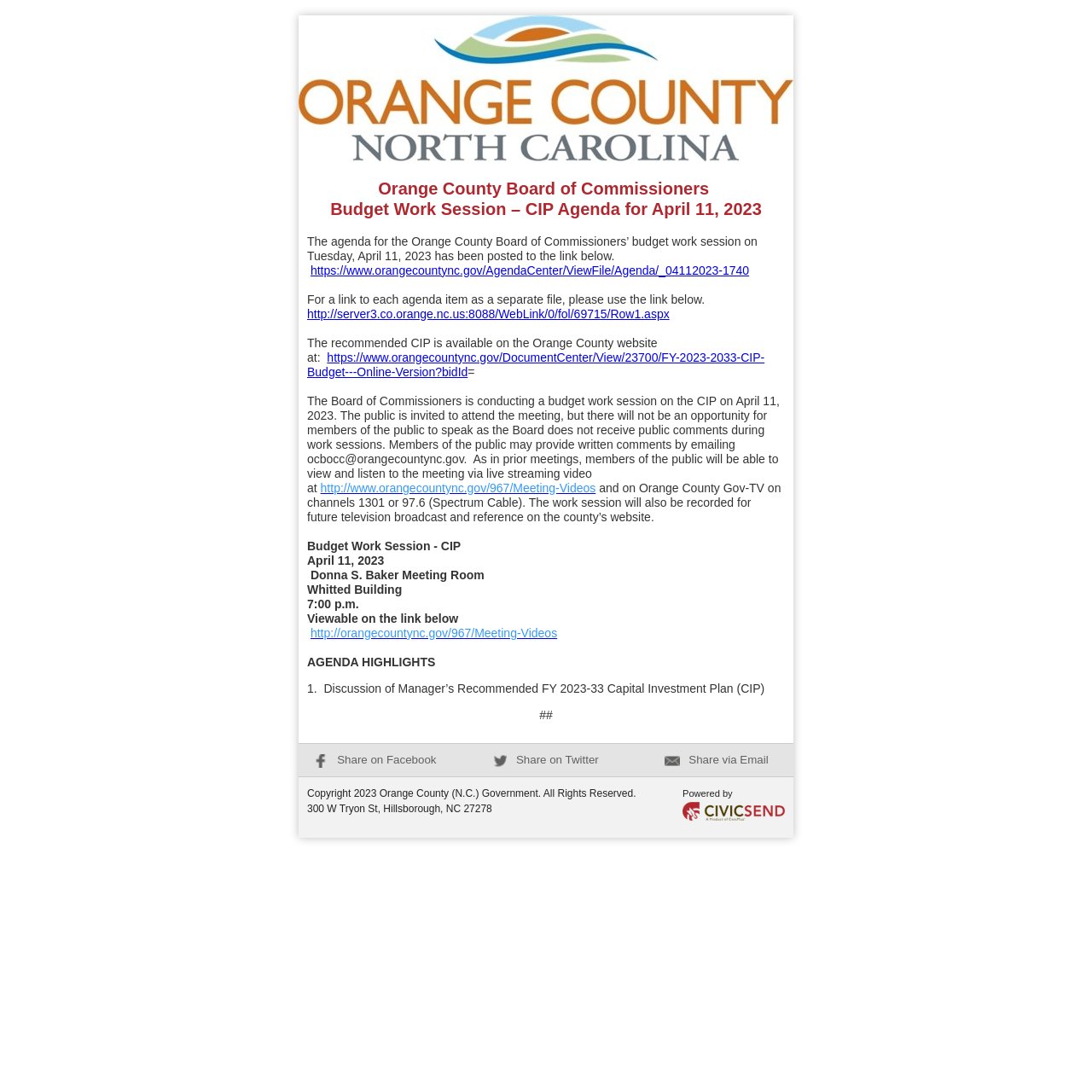Specify the bounding box coordinates of the area that needs to be clicked to achieve the following instruction: "View the recommended CIP on the Orange County website".

[0.281, 0.321, 0.7, 0.347]